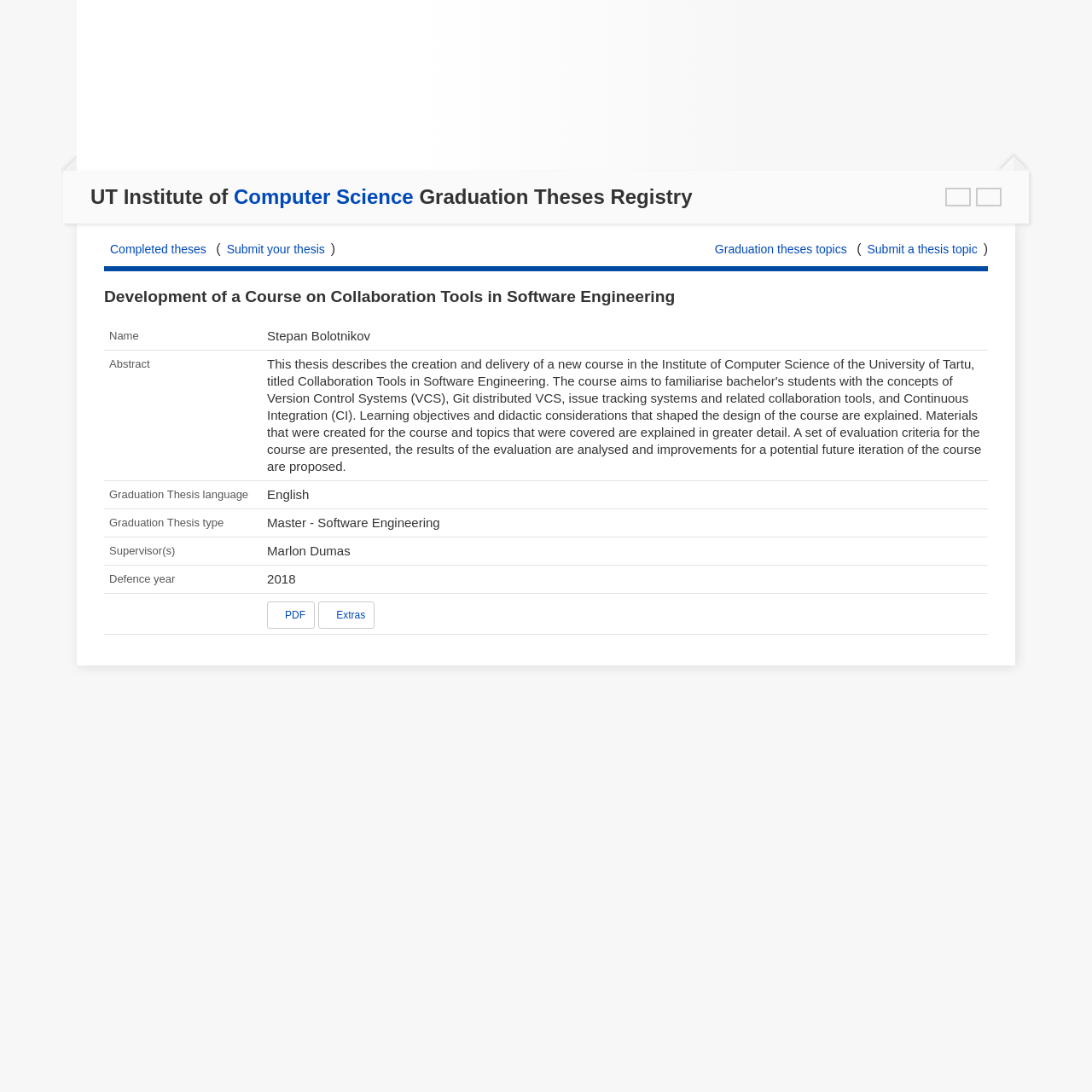Determine the bounding box for the UI element described here: "Extras".

[0.292, 0.55, 0.343, 0.575]